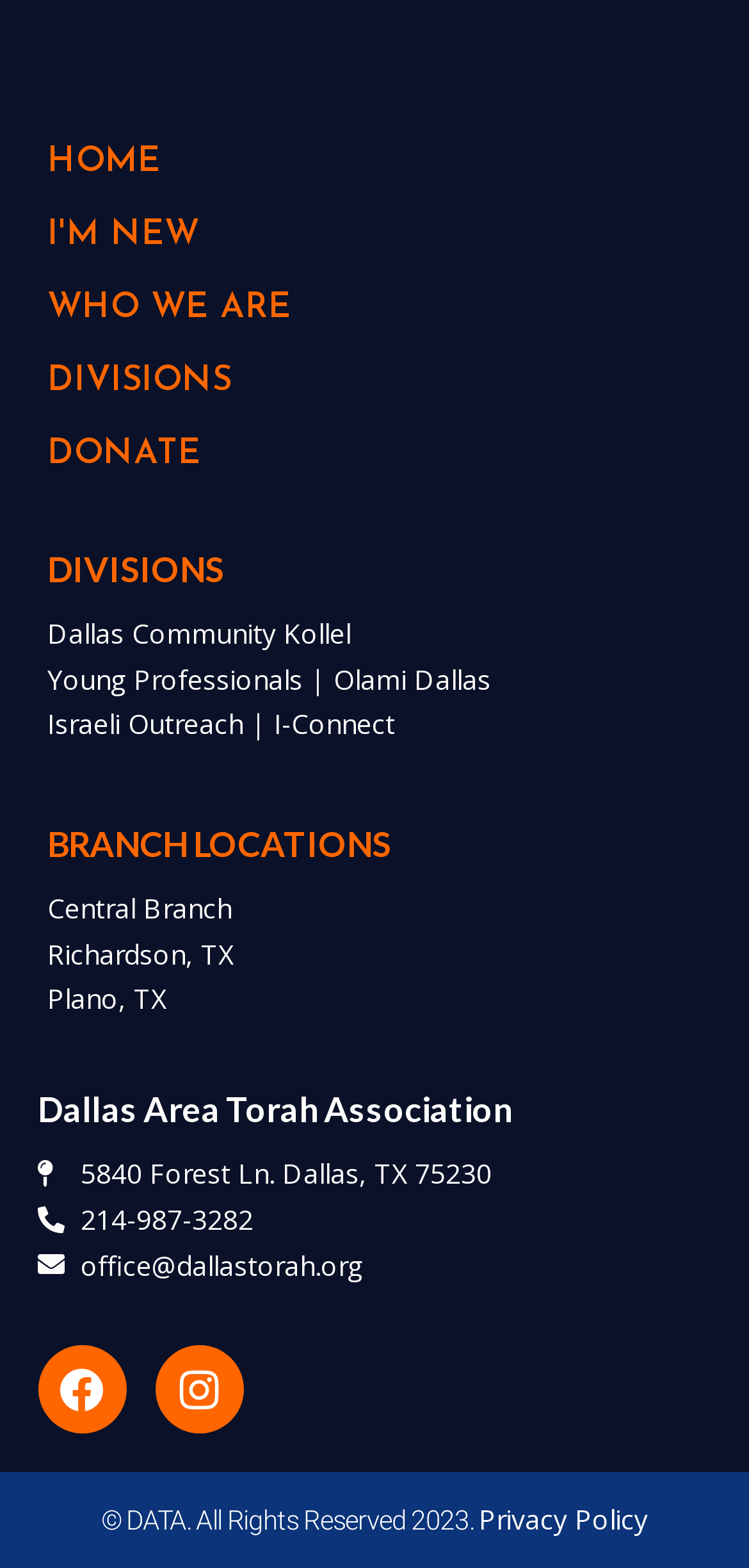Show the bounding box coordinates for the HTML element described as: "I'm New".

[0.063, 0.14, 0.937, 0.162]